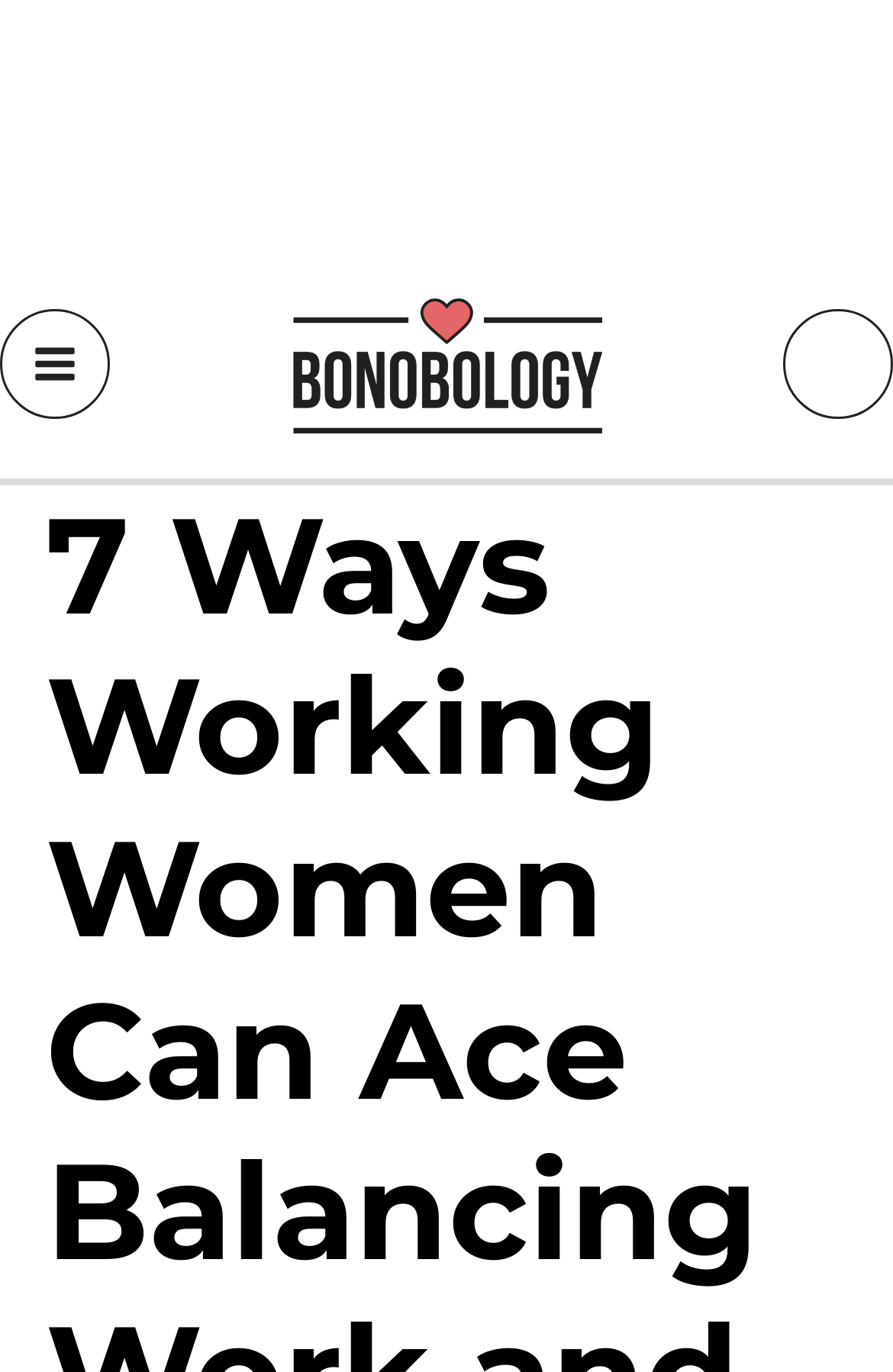Locate and provide the bounding box coordinates for the HTML element that matches this description: "Main Menu".

[0.0, 0.225, 0.123, 0.305]